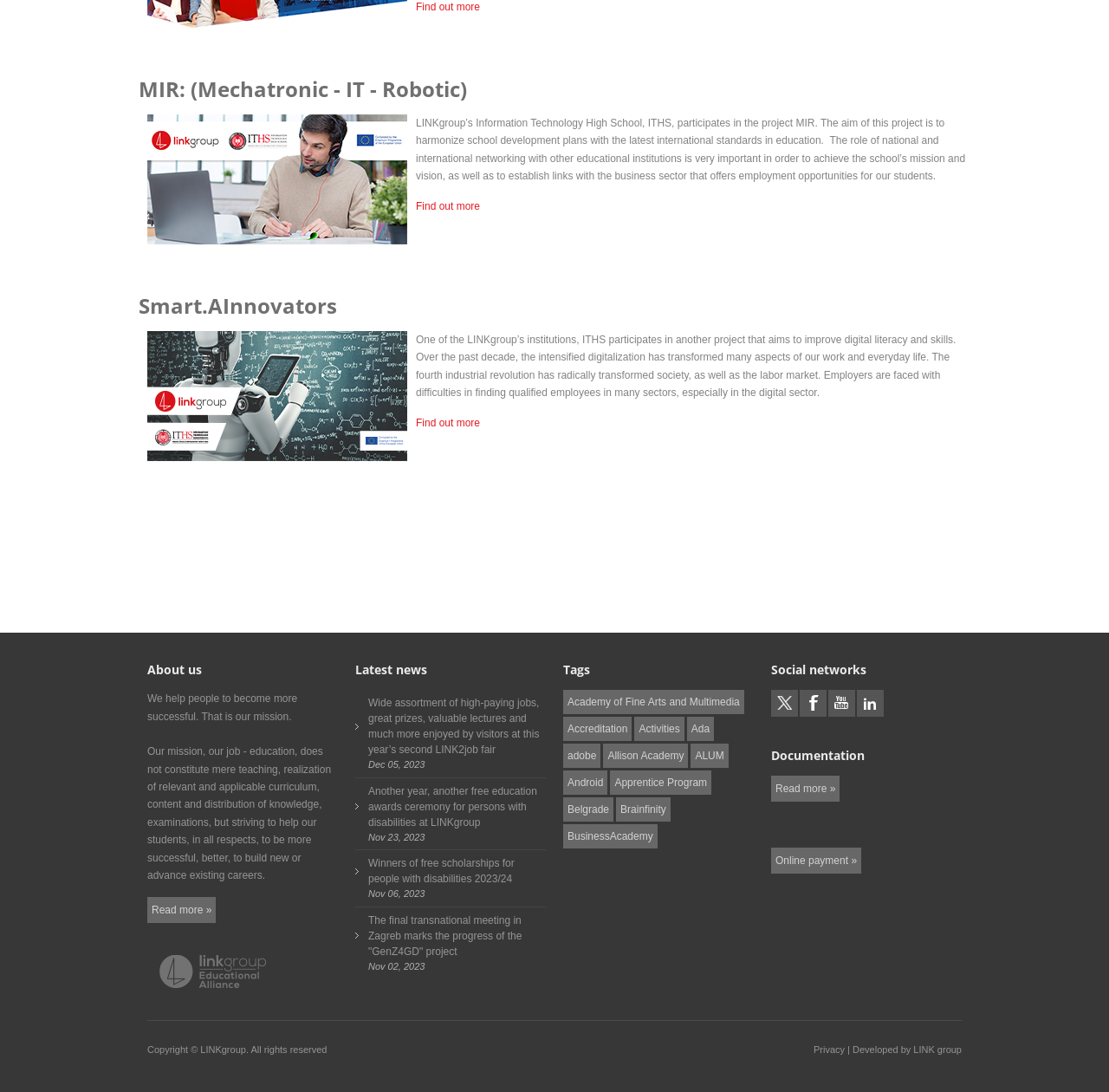Please give a one-word or short phrase response to the following question: 
What is the mission of the institution?

To help people become more successful